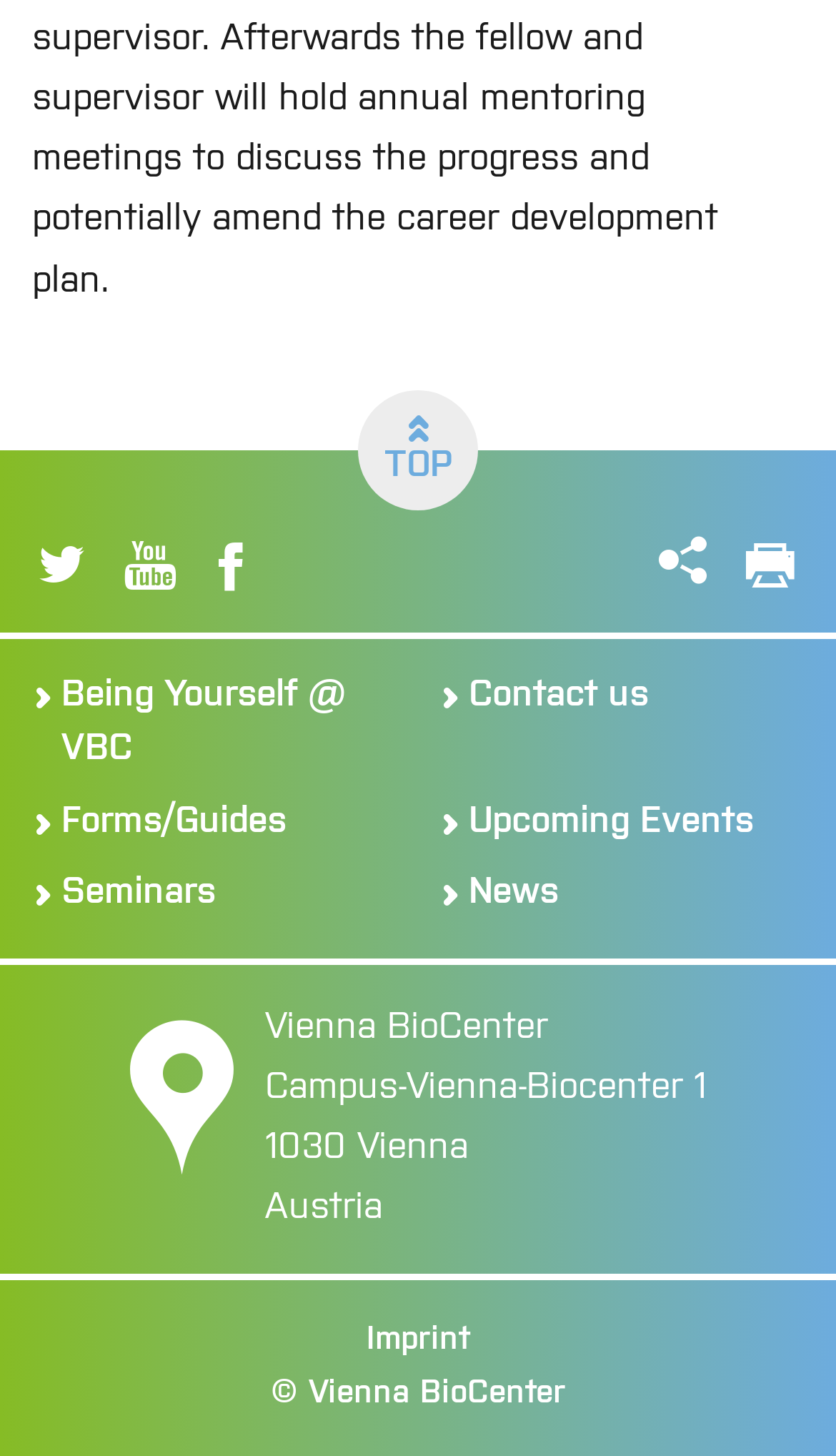Determine the bounding box coordinates of the clickable area required to perform the following instruction: "Click on the Share button". The coordinates should be represented as four float numbers between 0 and 1: [left, top, right, bottom].

[0.763, 0.376, 0.868, 0.401]